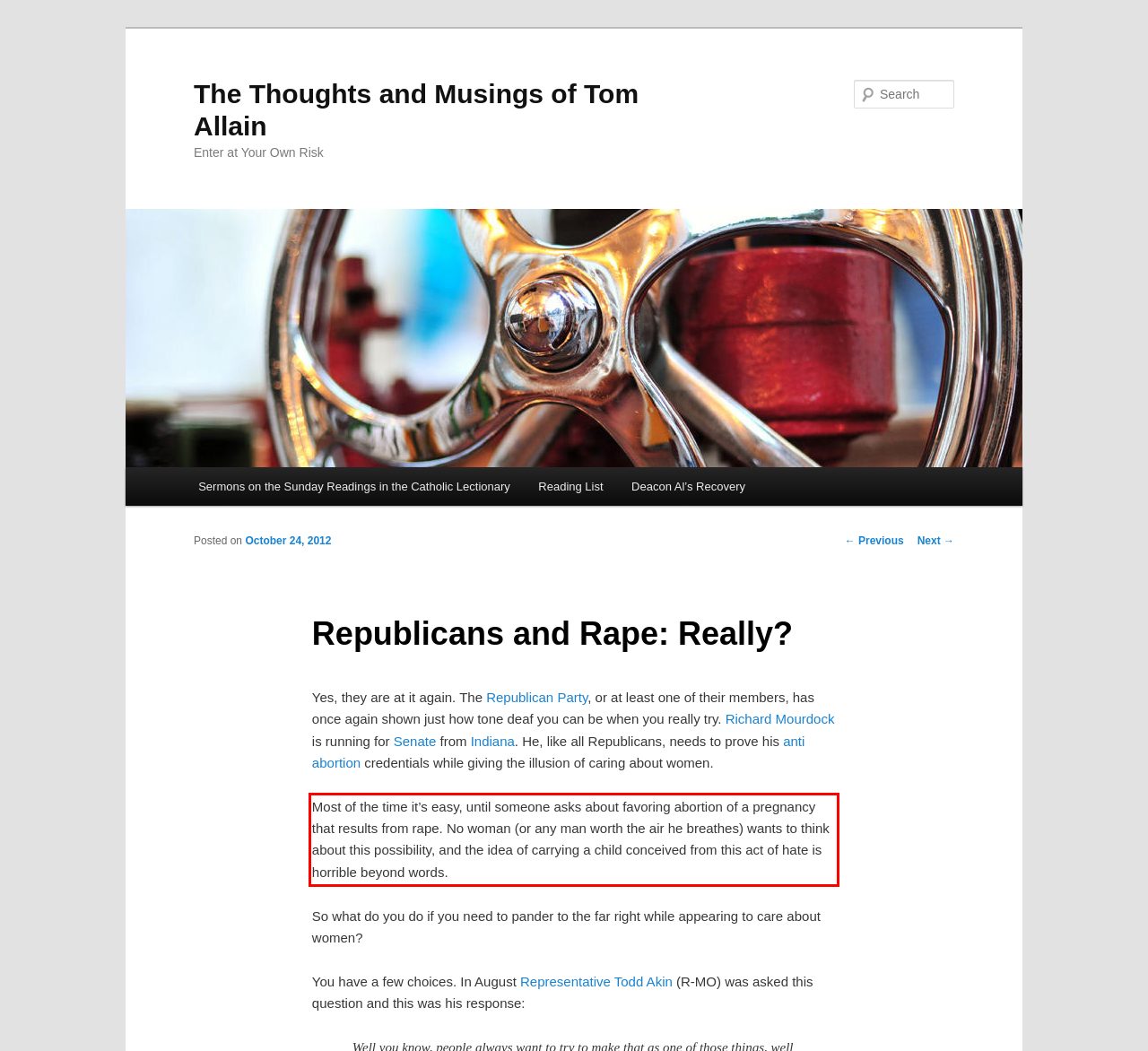Examine the screenshot of the webpage, locate the red bounding box, and perform OCR to extract the text contained within it.

Most of the time it’s easy, until someone asks about favoring abortion of a pregnancy that results from rape. No woman (or any man worth the air he breathes) wants to think about this possibility, and the idea of carrying a child conceived from this act of hate is horrible beyond words.